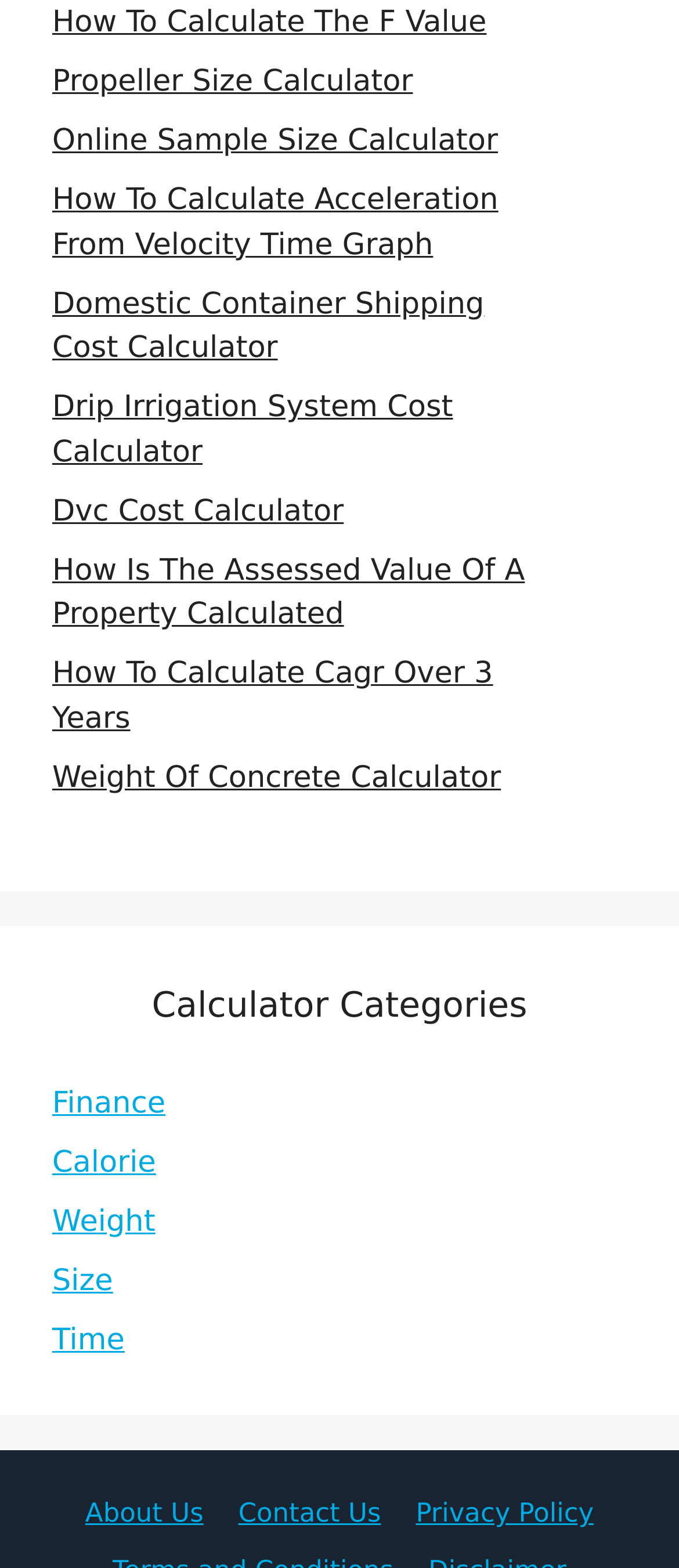Based on the image, please respond to the question with as much detail as possible:
How many calculators are related to weight?

I looked at the list of calculators and found two related to weight: 'Weight Of Concrete Calculator' and 'Weight'.